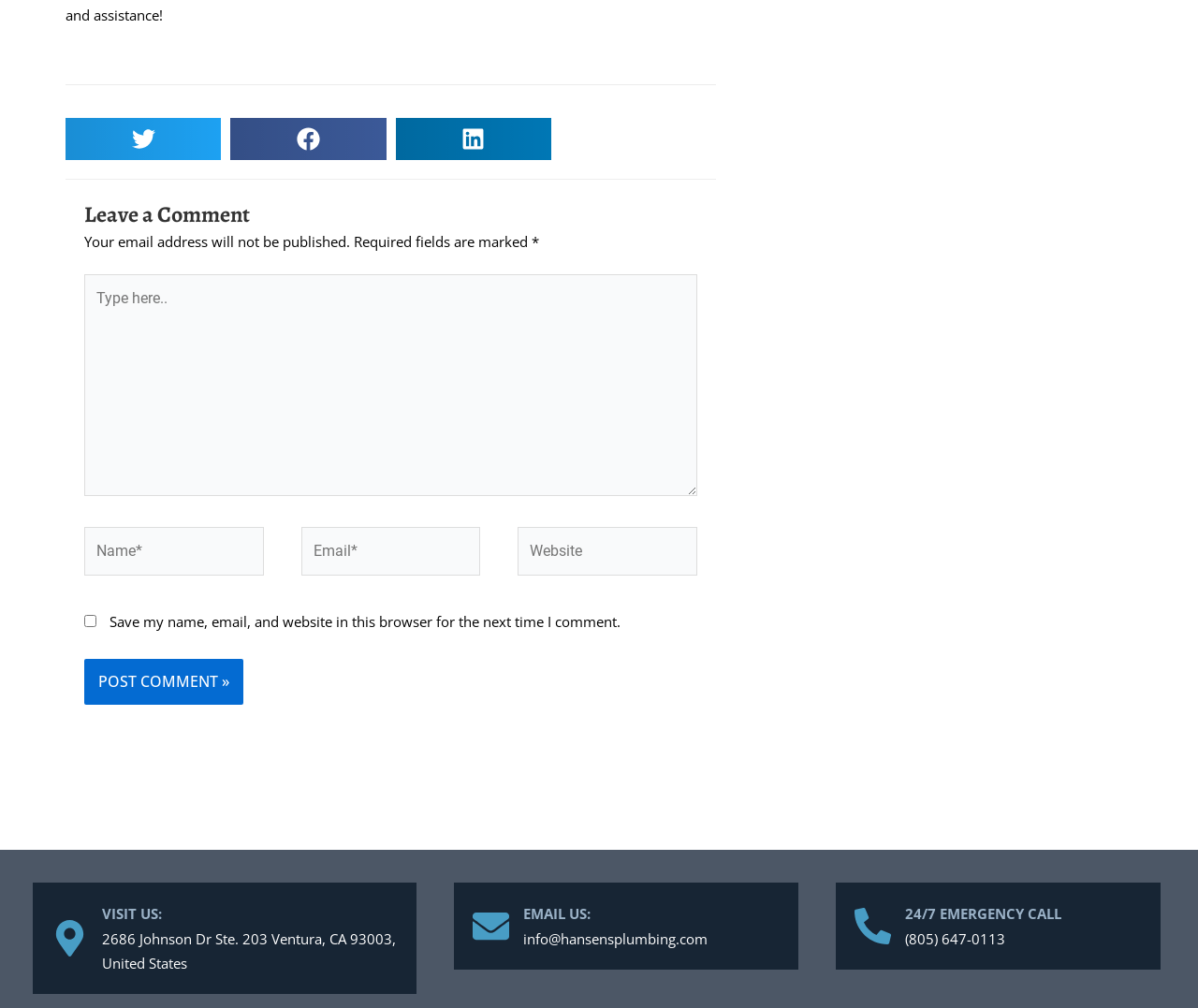Please determine the bounding box coordinates, formatted as (top-left x, top-left y, bottom-right x, bottom-right y), with all values as floating point numbers between 0 and 1. Identify the bounding box of the region described as: title="phone"

[0.713, 0.901, 0.744, 0.937]